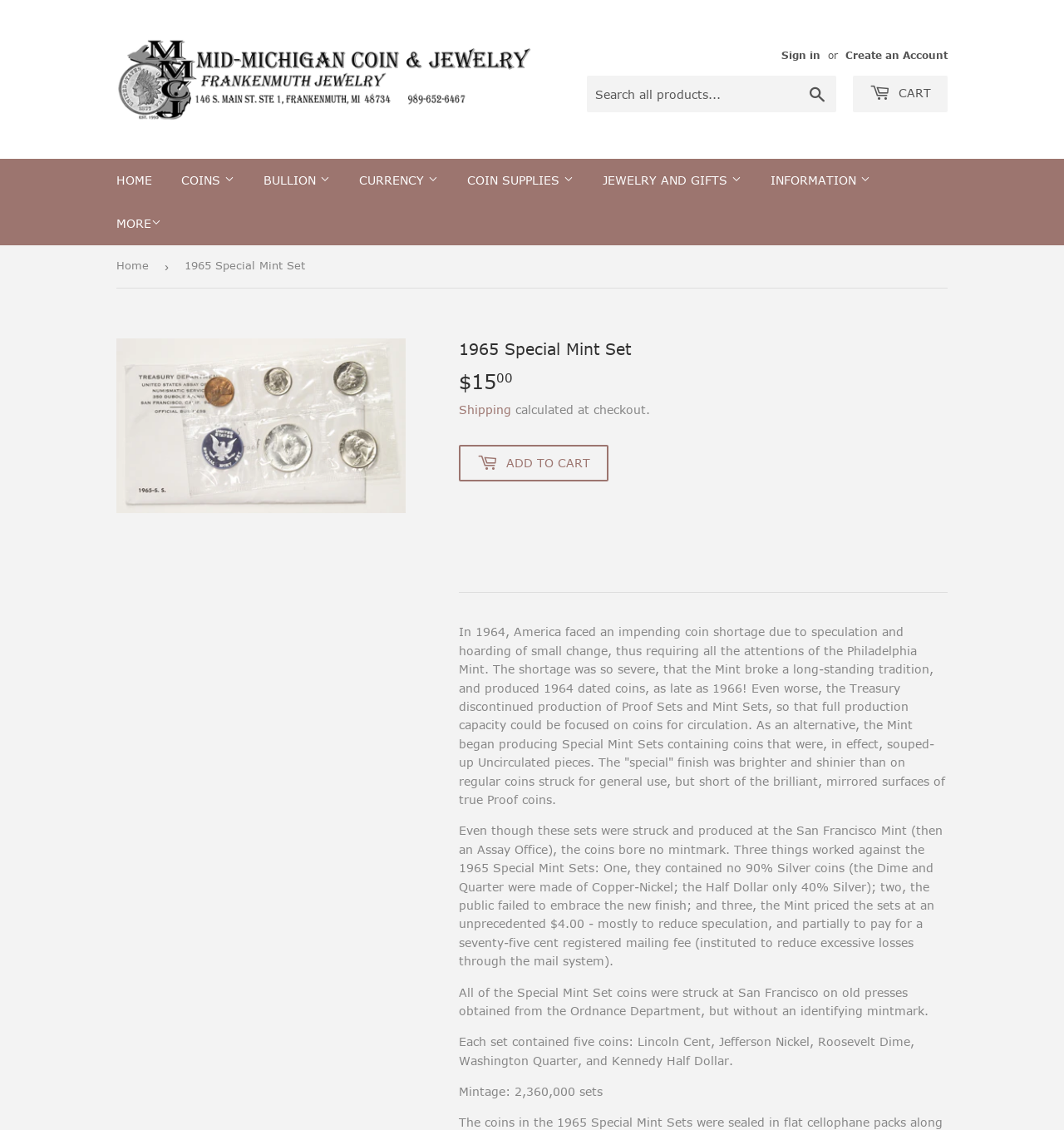Determine the bounding box coordinates of the region I should click to achieve the following instruction: "View U.S. Cents". Ensure the bounding box coordinates are four float numbers between 0 and 1, i.e., [left, top, right, bottom].

[0.159, 0.242, 0.414, 0.273]